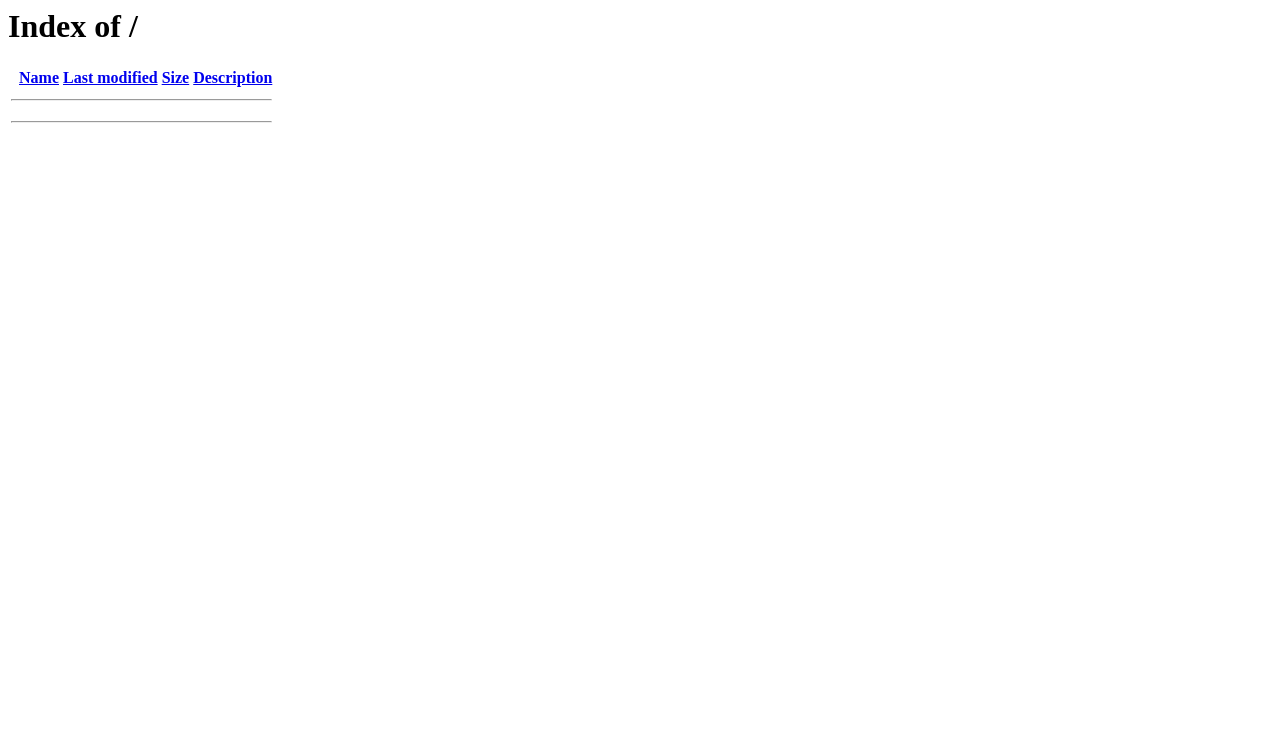What is the purpose of the webpage?
Answer the question with as much detail as you can, using the image as a reference.

The purpose of the webpage is to display a file directory which is indicated by the table element that lists files with their names, last modified dates, sizes, and descriptions. The webpage allows users to navigate through the file directory and access the files.